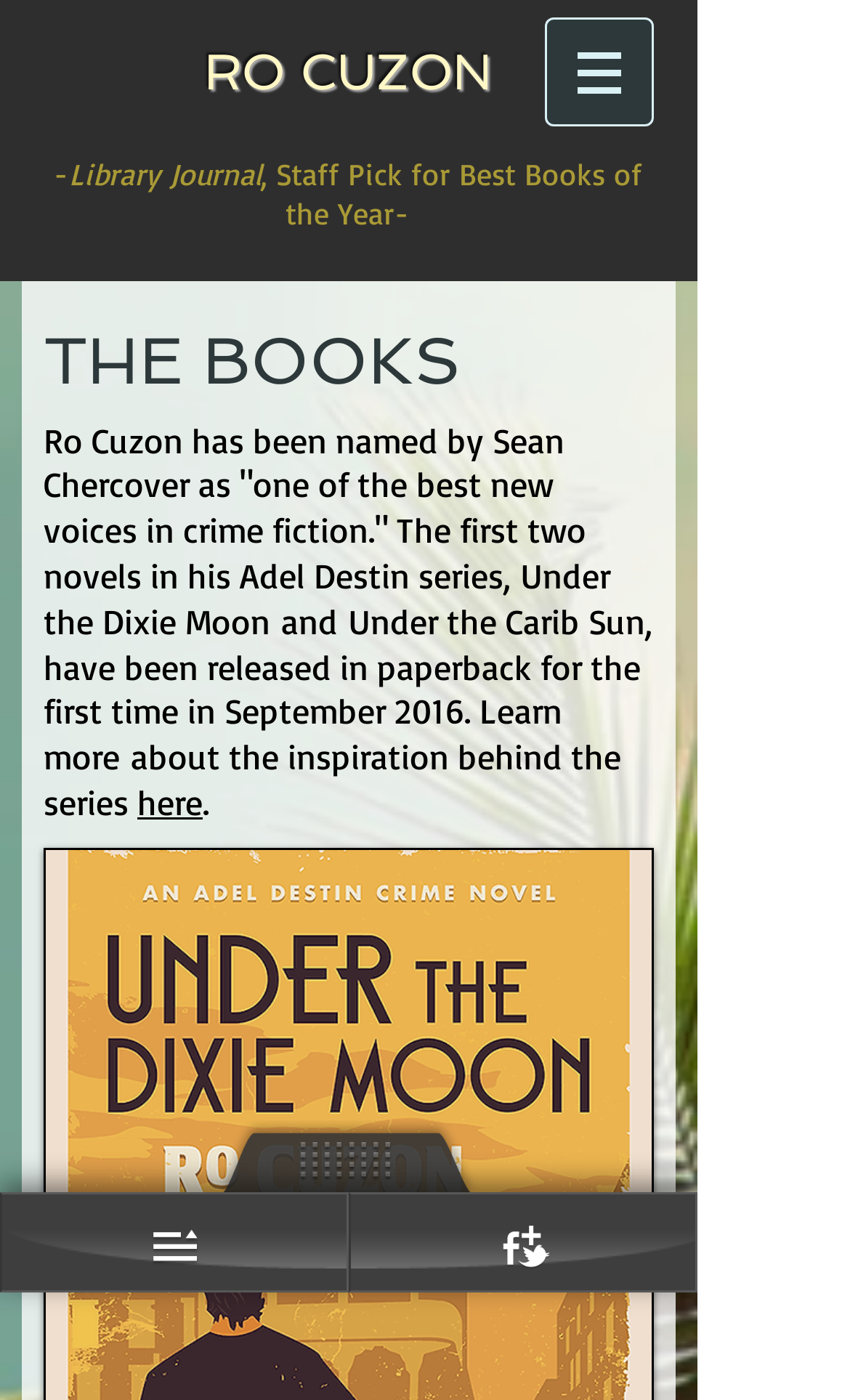What is the name of the publication that named Ro Cuzon as a Staff Pick?
Provide a detailed and extensive answer to the question.

The text mentions 'Library Journal, Staff Pick for Best Books of the Year-', which suggests that Library Journal is the publication that named Ro Cuzon as a Staff Pick.